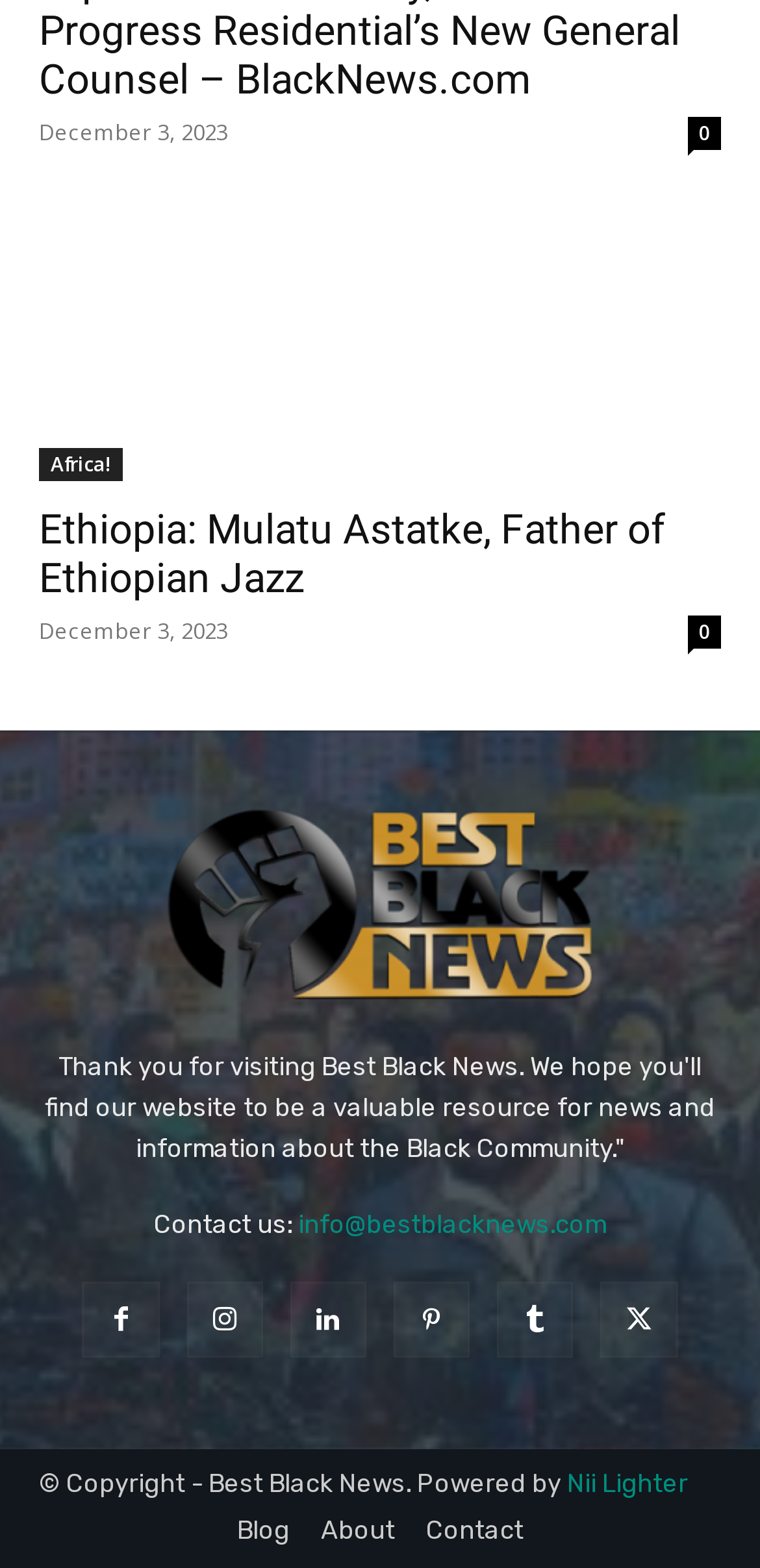Specify the bounding box coordinates of the region I need to click to perform the following instruction: "select Business category". The coordinates must be four float numbers in the range of 0 to 1, i.e., [left, top, right, bottom].

None